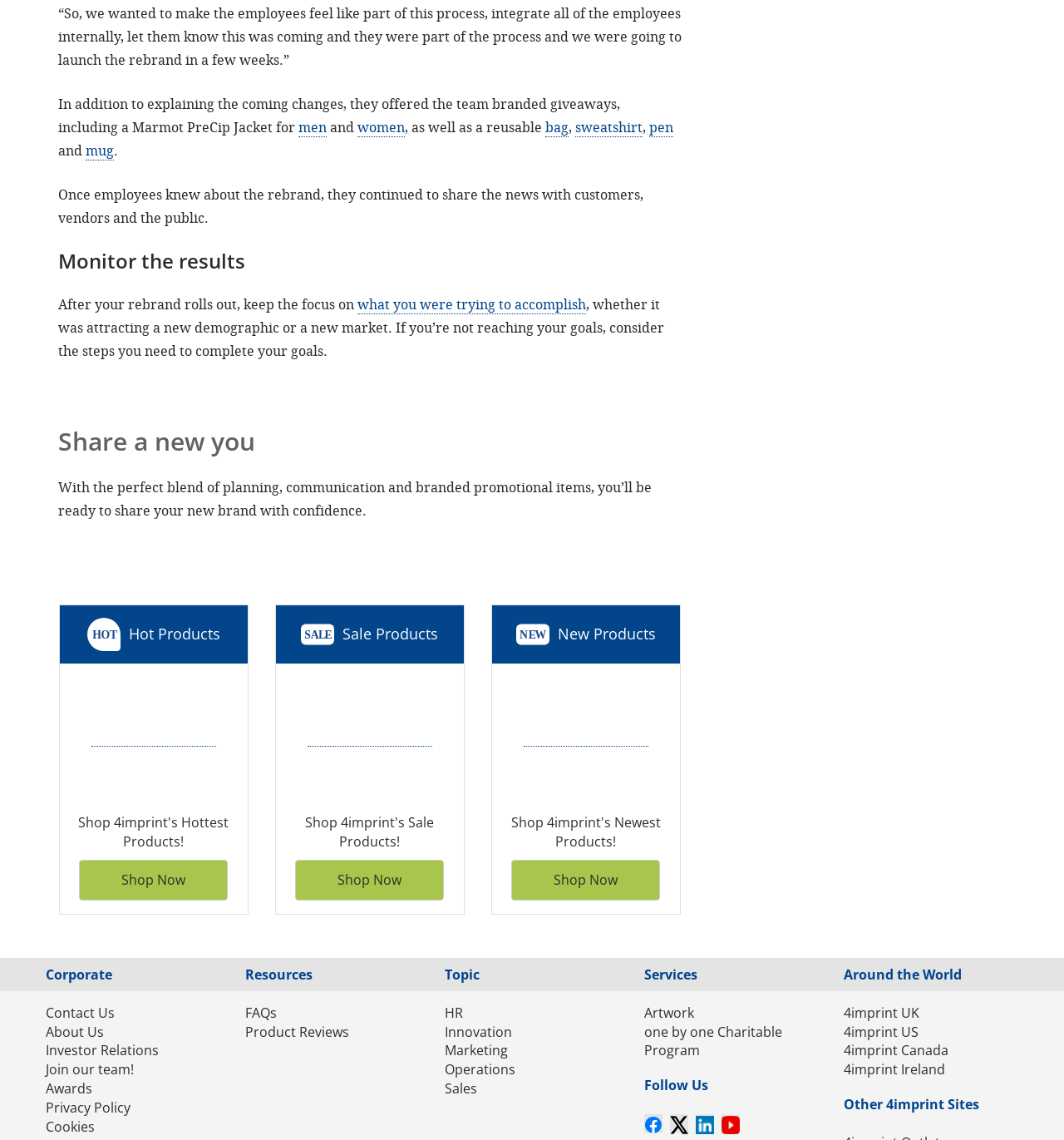Respond with a single word or phrase to the following question:
What is the name of the charitable program mentioned on the webpage?

one by one